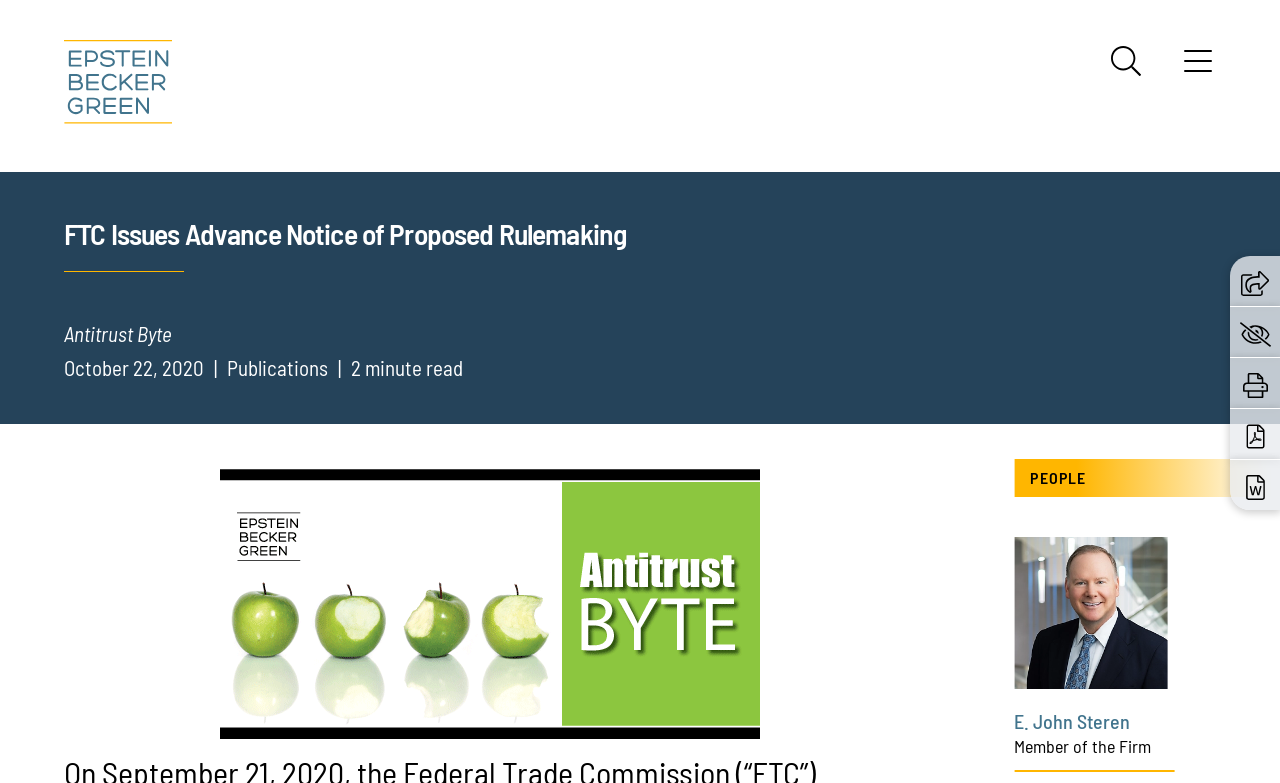Could you indicate the bounding box coordinates of the region to click in order to complete this instruction: "Share this page".

[0.97, 0.344, 0.991, 0.374]